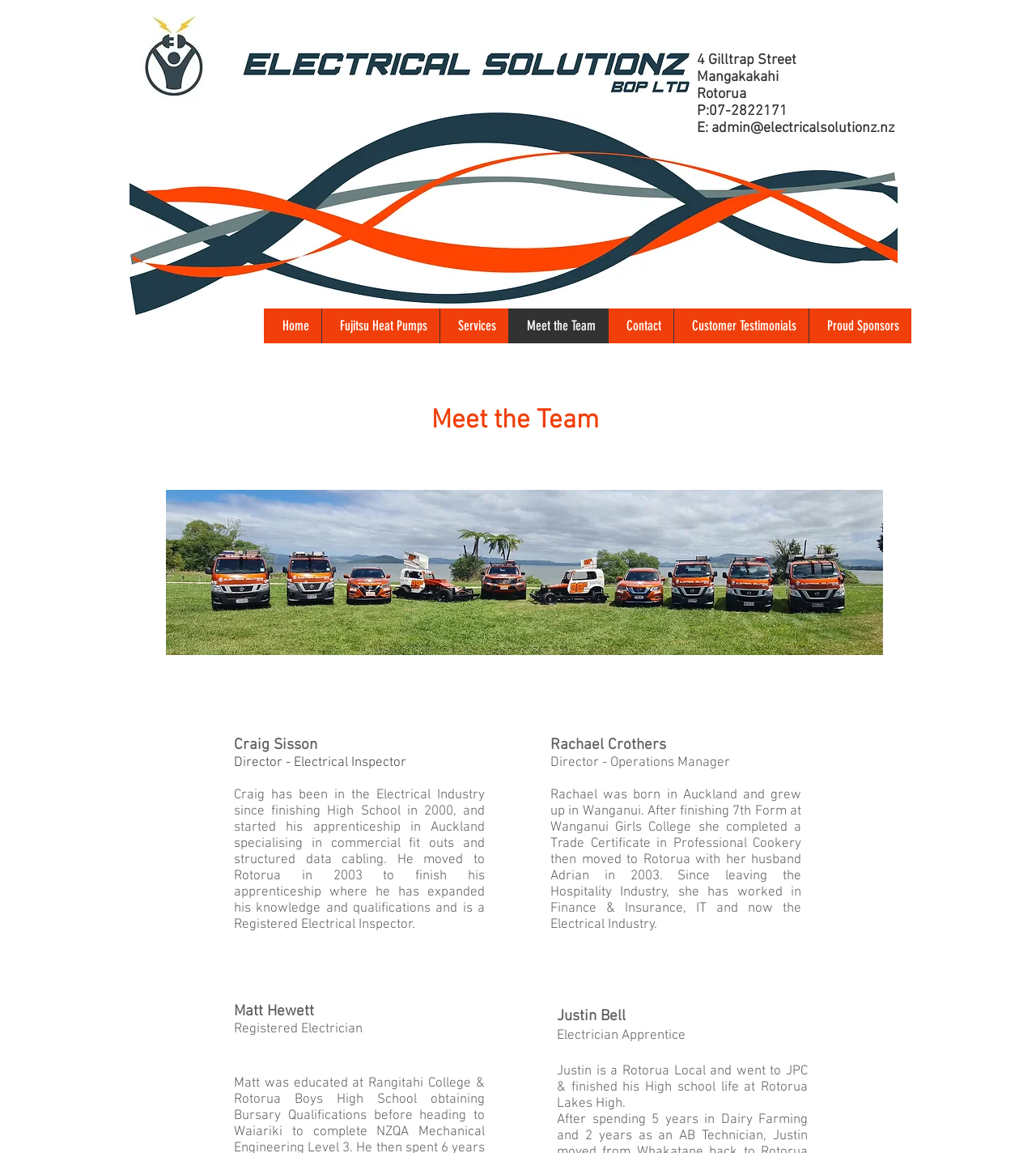Specify the bounding box coordinates for the region that must be clicked to perform the given instruction: "Learn about Communicate Value".

None